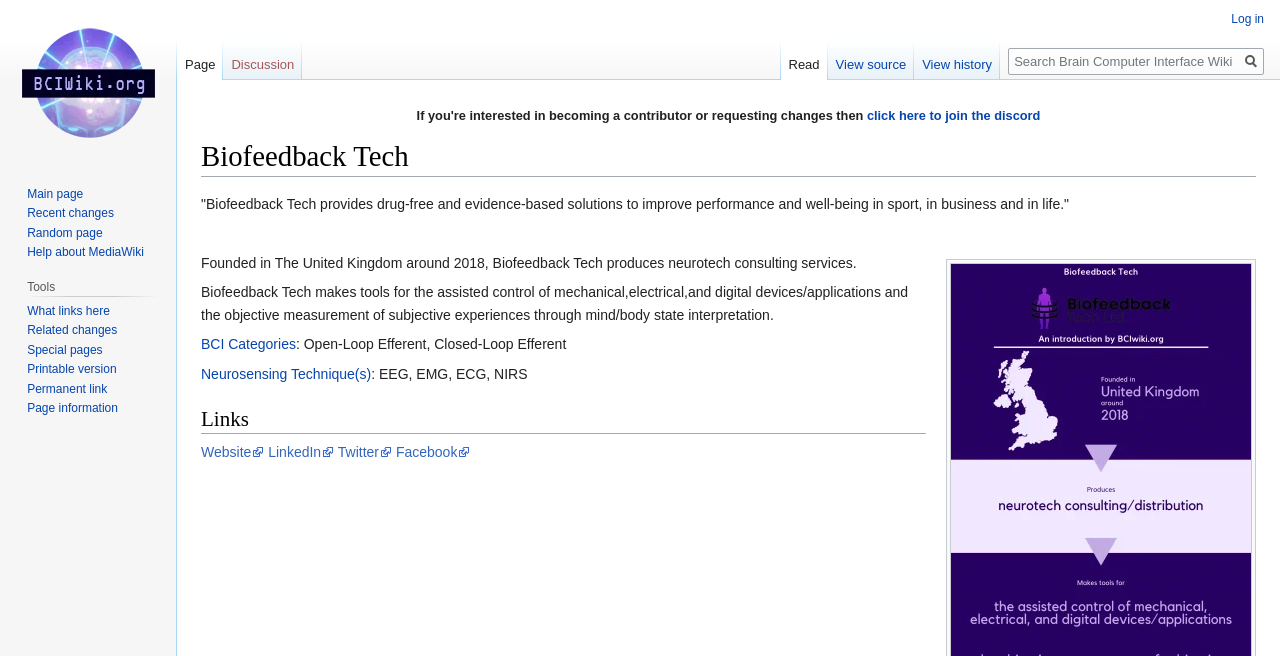From the image, can you give a detailed response to the question below:
What social media platforms does Biofeedback Tech have a presence on?

The social media platforms that Biofeedback Tech has a presence on can be found in the links section, which includes links to LinkedIn, Twitter, and Facebook.